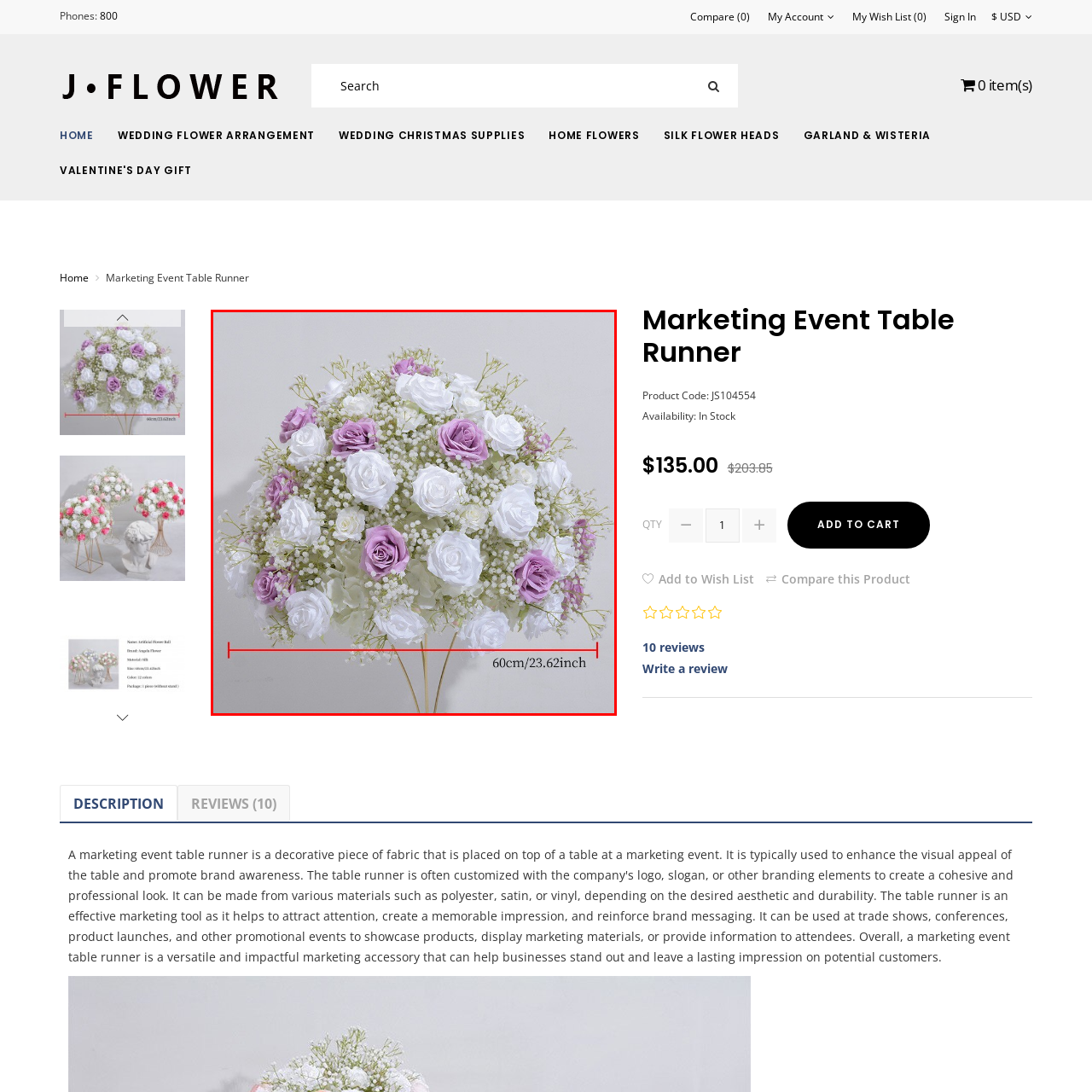What is the width of the bouquet in inches?
Scrutinize the image inside the red bounding box and provide a detailed and extensive answer to the question.

The caption provides a measurement line that indicates the size of the bouquet, specifically 60 cm or 23.62 inches in width, allowing us to determine the width in inches.